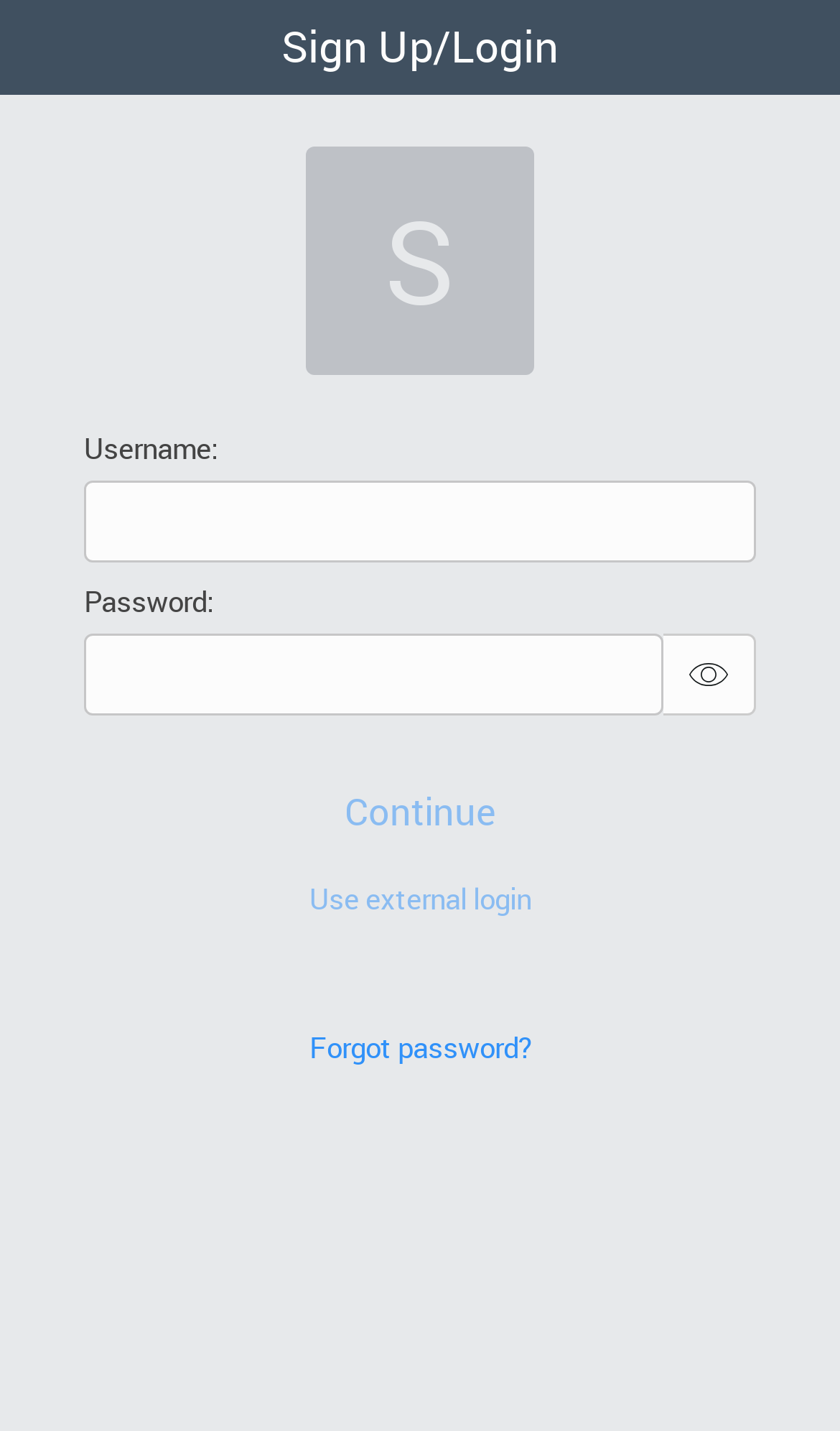Look at the image and write a detailed answer to the question: 
How many buttons are available below the password input field?

Below the password input field, there are three buttons: 'Continue', 'Use external login', and 'Forgot password?'. These buttons are likely used for different login or sign up options.